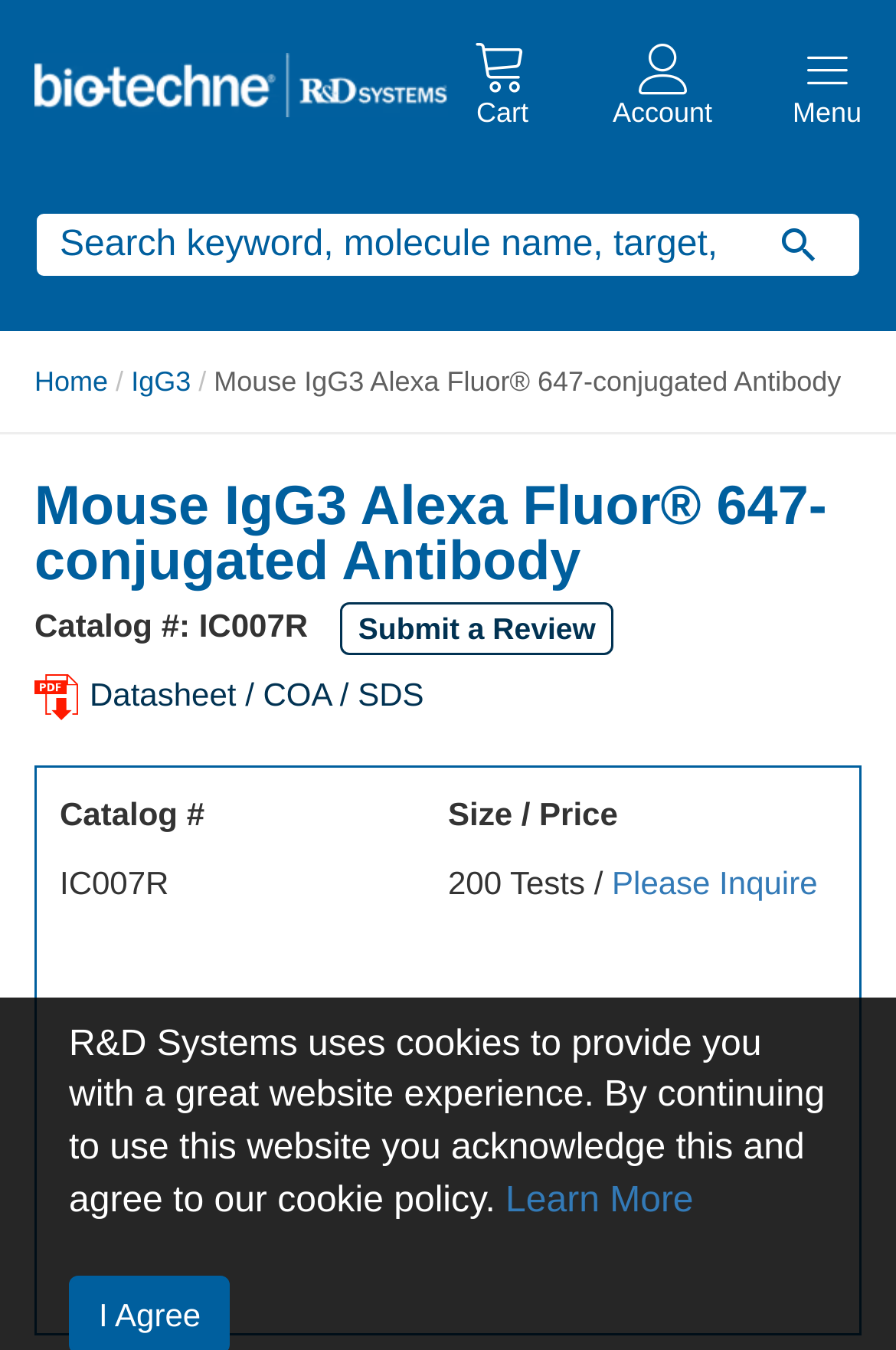Given the element description Learn More, predict the bounding box coordinates for the UI element in the webpage screenshot. The format should be (top-left x, top-left y, bottom-right x, bottom-right y), and the values should be between 0 and 1.

[0.564, 0.875, 0.774, 0.904]